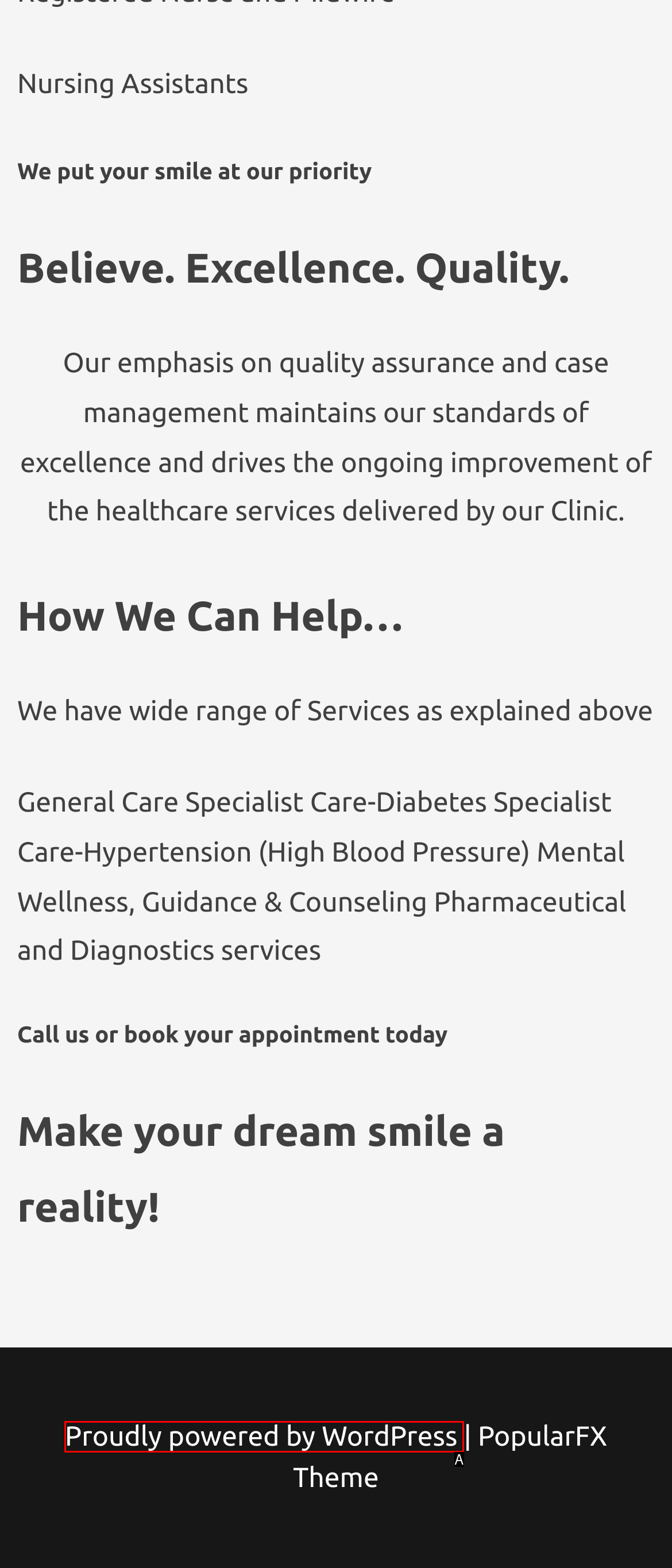From the given choices, determine which HTML element aligns with the description: Proudly powered by WordPress Respond with the letter of the appropriate option.

A